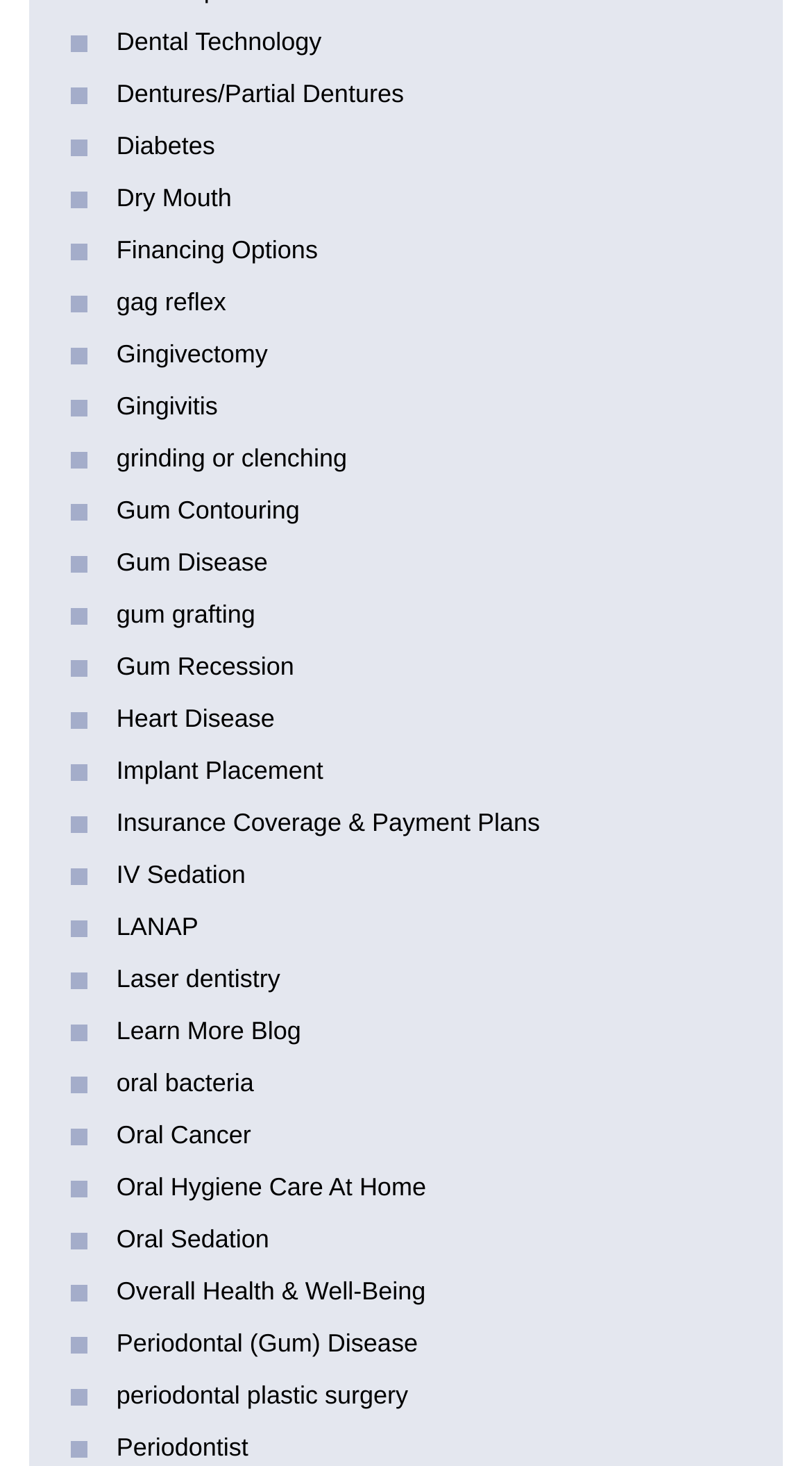Can you provide the bounding box coordinates for the element that should be clicked to implement the instruction: "Explore Gingivitis treatment options"?

[0.143, 0.267, 0.268, 0.287]